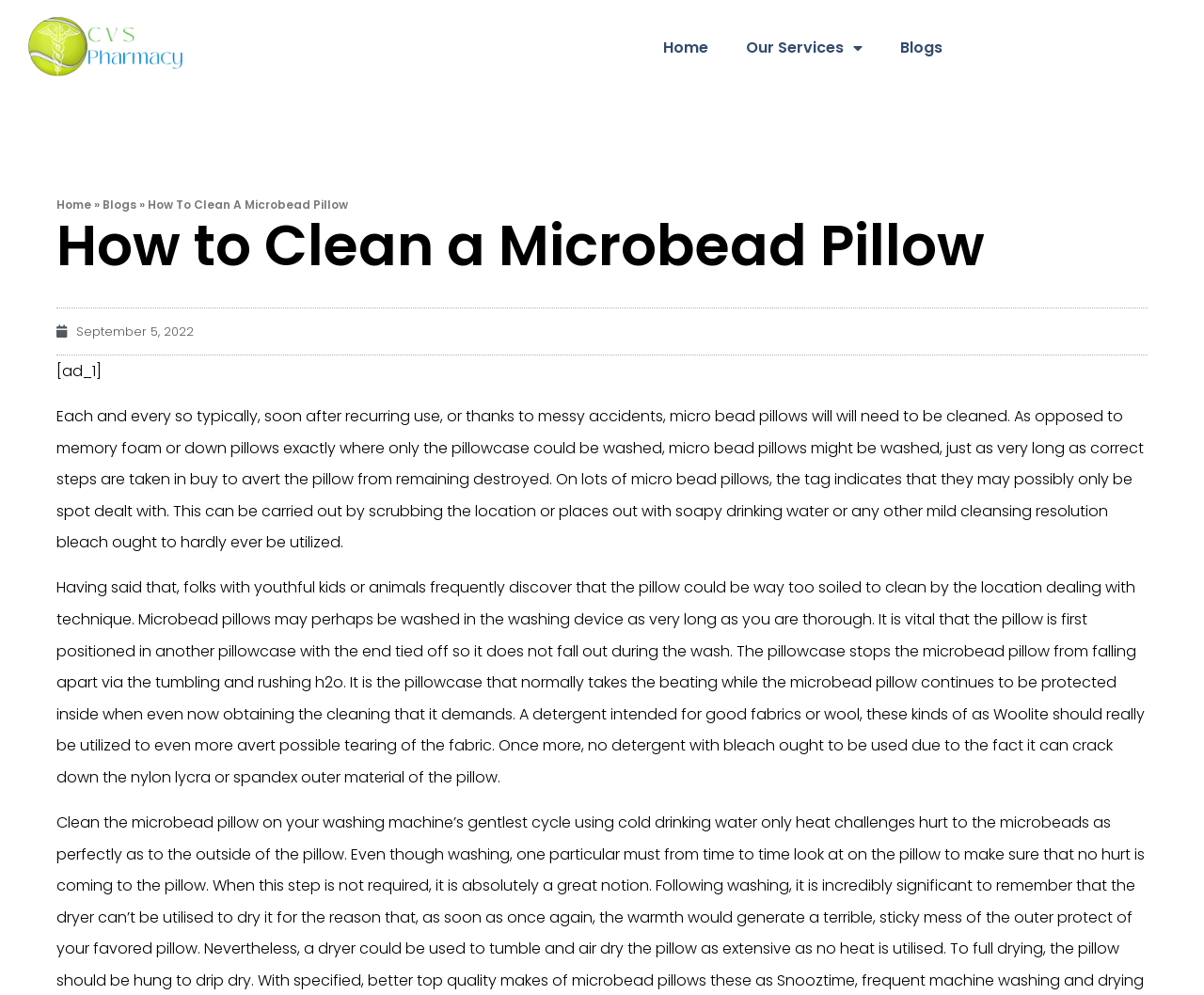What type of detergent should be used to wash microbead pillows?
Please answer the question with a detailed and comprehensive explanation.

The webpage recommends using a detergent intended for good fabrics or wool, such as Woolite, to avoid potential tearing of the fabric. It also advises against using detergent with bleach.